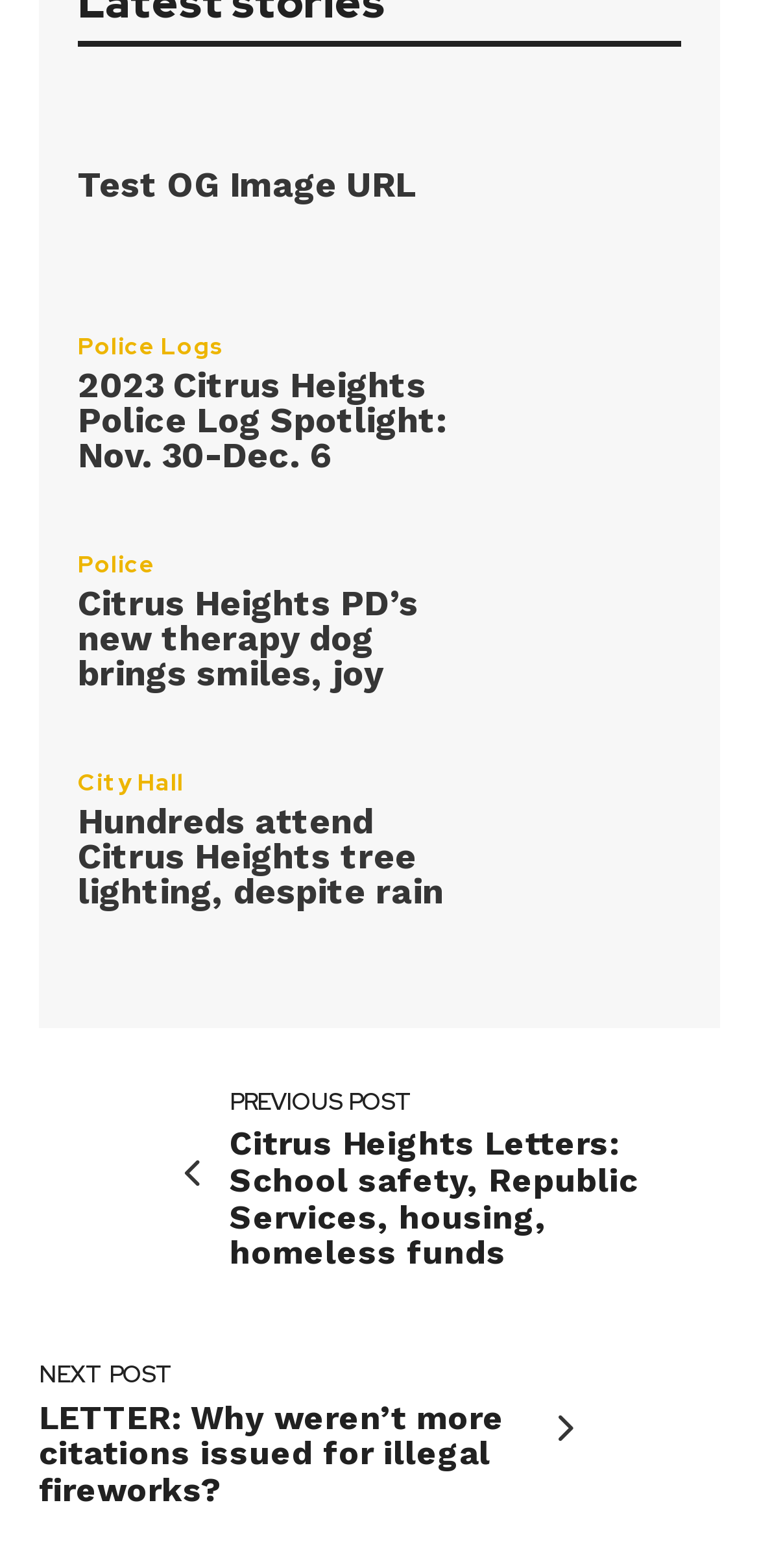What is the purpose of the navigation section at the bottom of the webpage?
Give a detailed and exhaustive answer to the question.

The navigation section at the bottom of the webpage has a description 'Post navigation' which suggests that it is used to navigate between different posts or articles on the webpage.